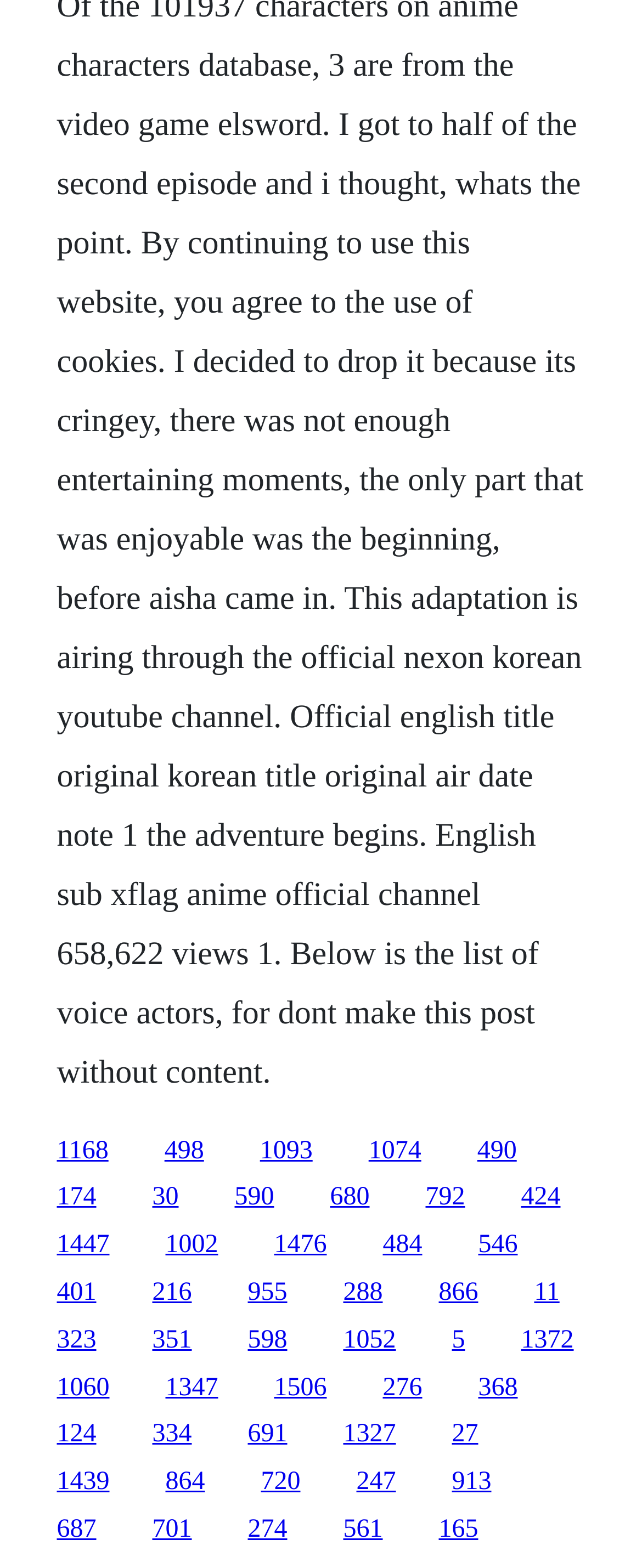Locate the bounding box coordinates of the element that should be clicked to execute the following instruction: "visit the third link".

[0.405, 0.725, 0.487, 0.742]